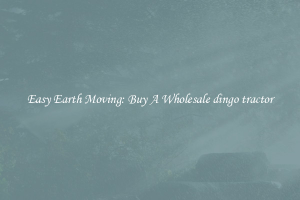Explain the image thoroughly, mentioning every notable detail.

The image features a serene landscape with a misty backdrop that softly envelops the surroundings. In the foreground, the text reads "Easy Earth Moving: Buy A Wholesale dingo tractor," indicating a focus on the utility and efficiency of dingo tractors for earth-moving tasks. This caption highlights the importance of such machinery in construction and landscaping projects, emphasizing convenience and wholesale purchasing options. The tranquil atmosphere suggests a connection to nature and the practicality of using durable equipment to navigate and enhance outdoor spaces.